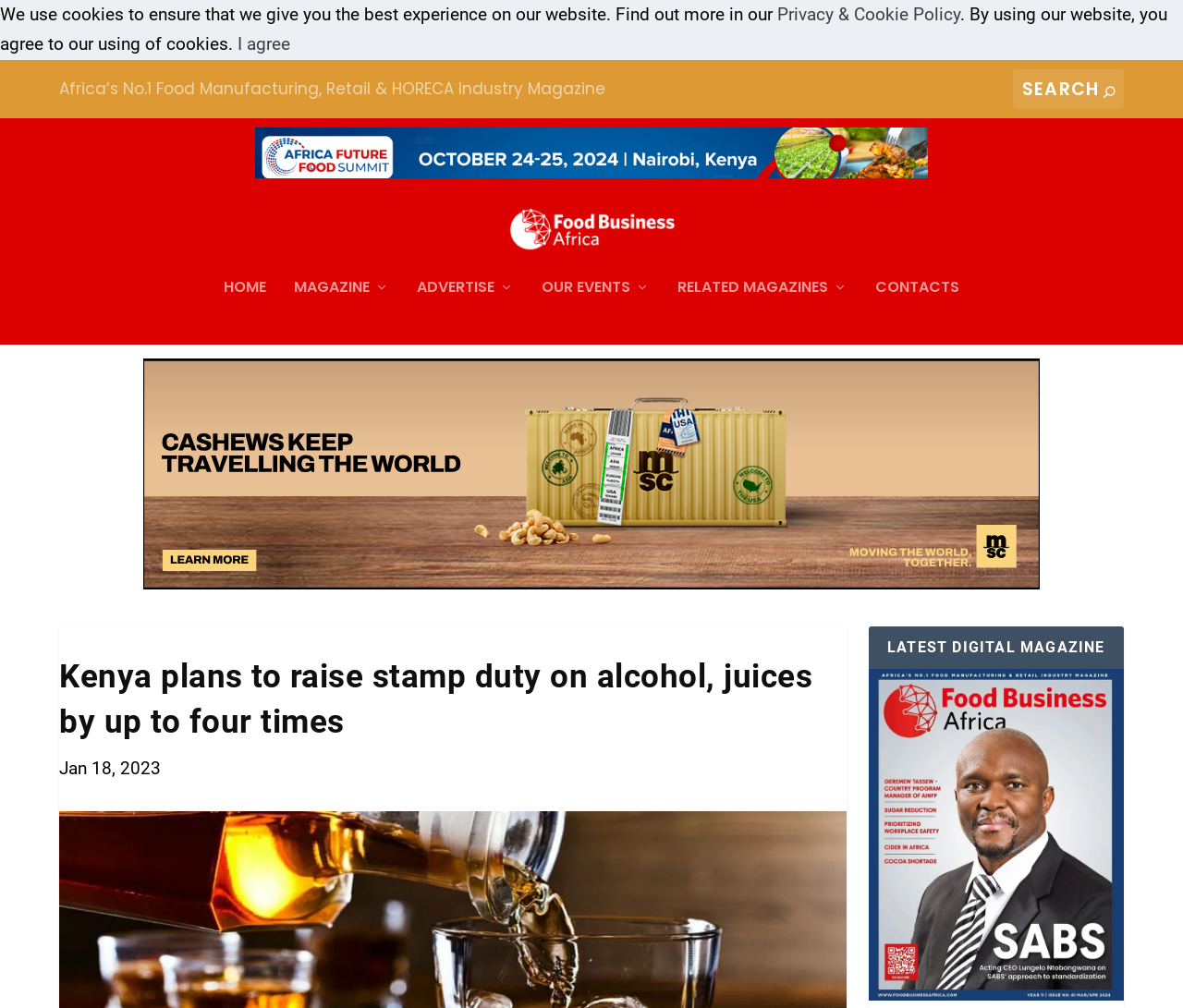What is the name of the magazine?
Refer to the image and provide a thorough answer to the question.

I found the answer by looking at the top-left corner of the webpage, where the magazine's logo and name are displayed.